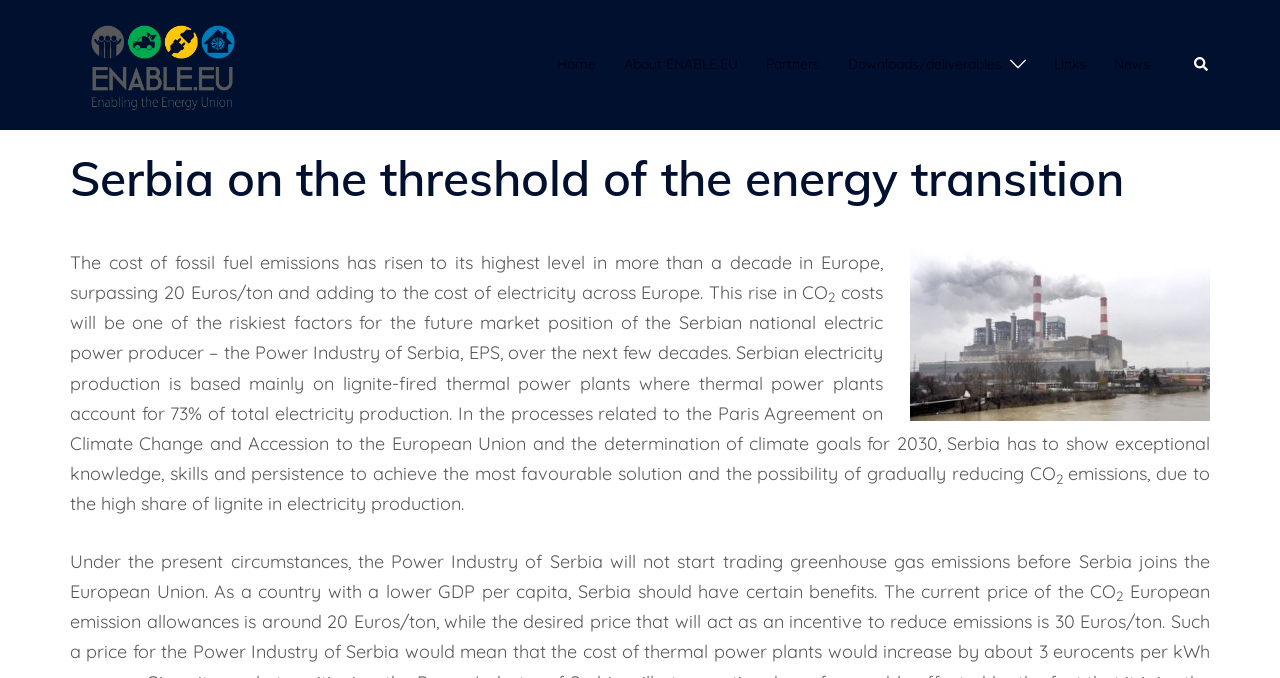Please determine the bounding box coordinates of the element's region to click in order to carry out the following instruction: "download deliverables". The coordinates should be four float numbers between 0 and 1, i.e., [left, top, right, bottom].

[0.662, 0.079, 0.783, 0.113]